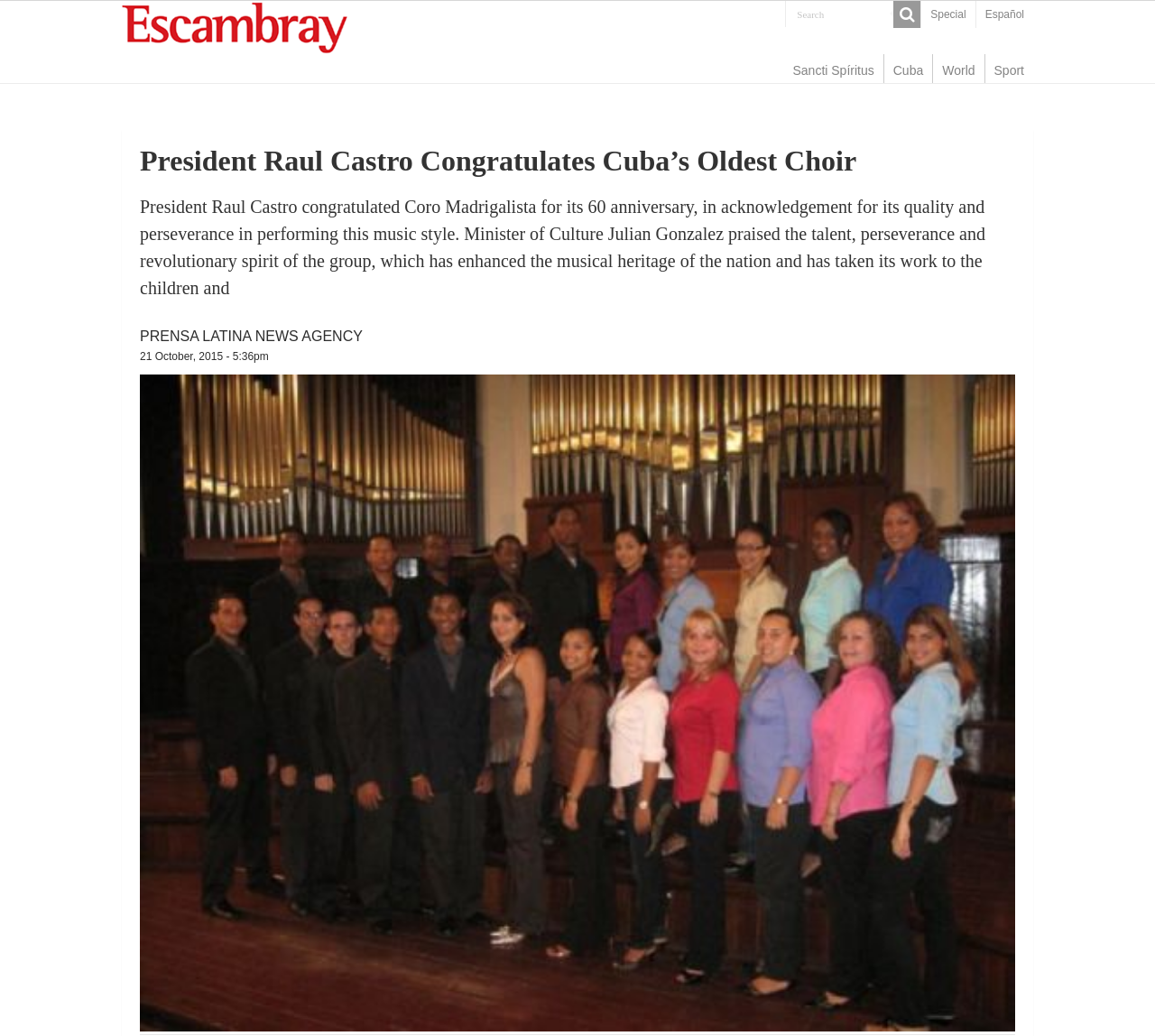Identify and extract the heading text of the webpage.

President Raul Castro Congratulates Cuba’s Oldest Choir